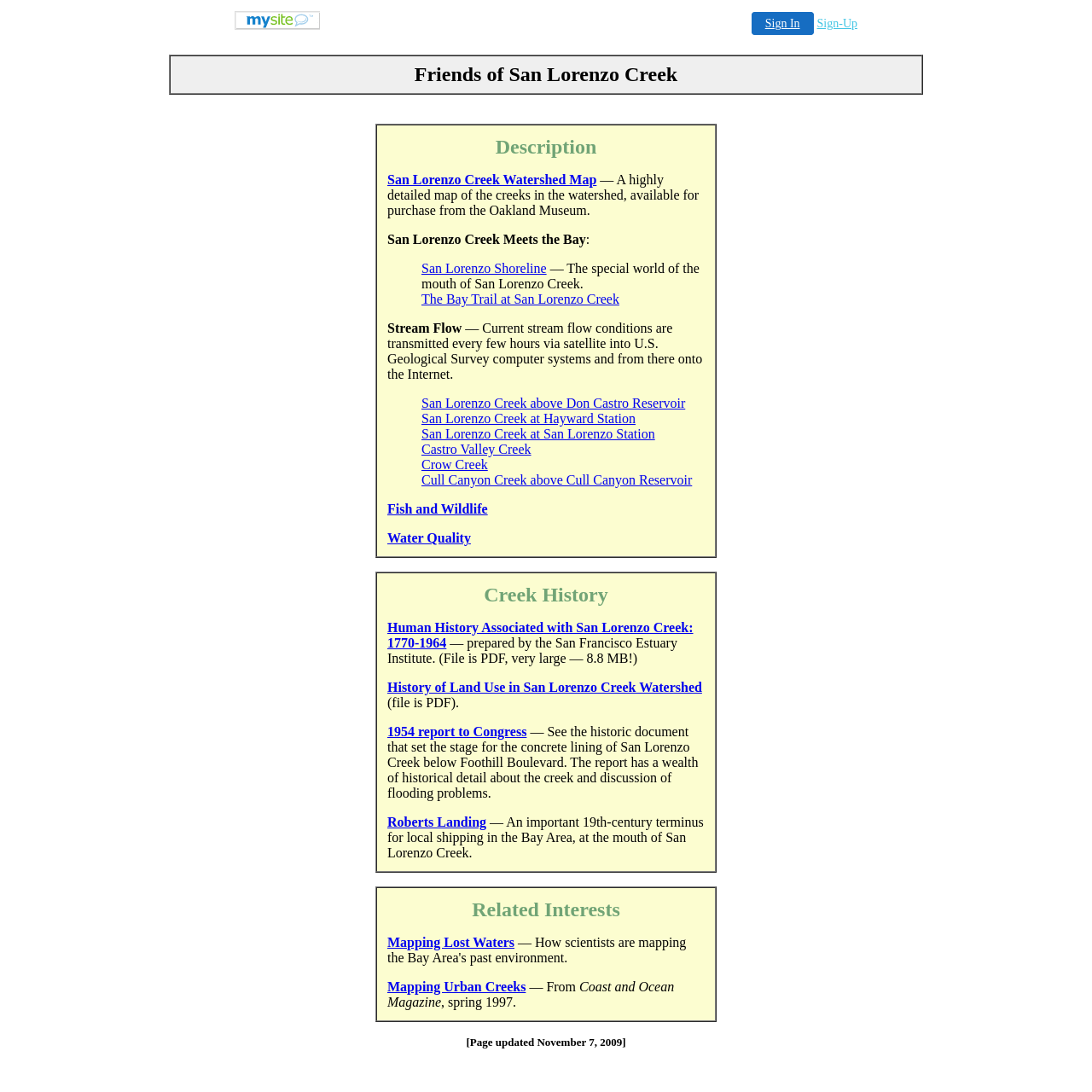Find the bounding box coordinates corresponding to the UI element with the description: "San Lorenzo Shoreline". The coordinates should be formatted as [left, top, right, bottom], with values as floats between 0 and 1.

[0.386, 0.239, 0.5, 0.252]